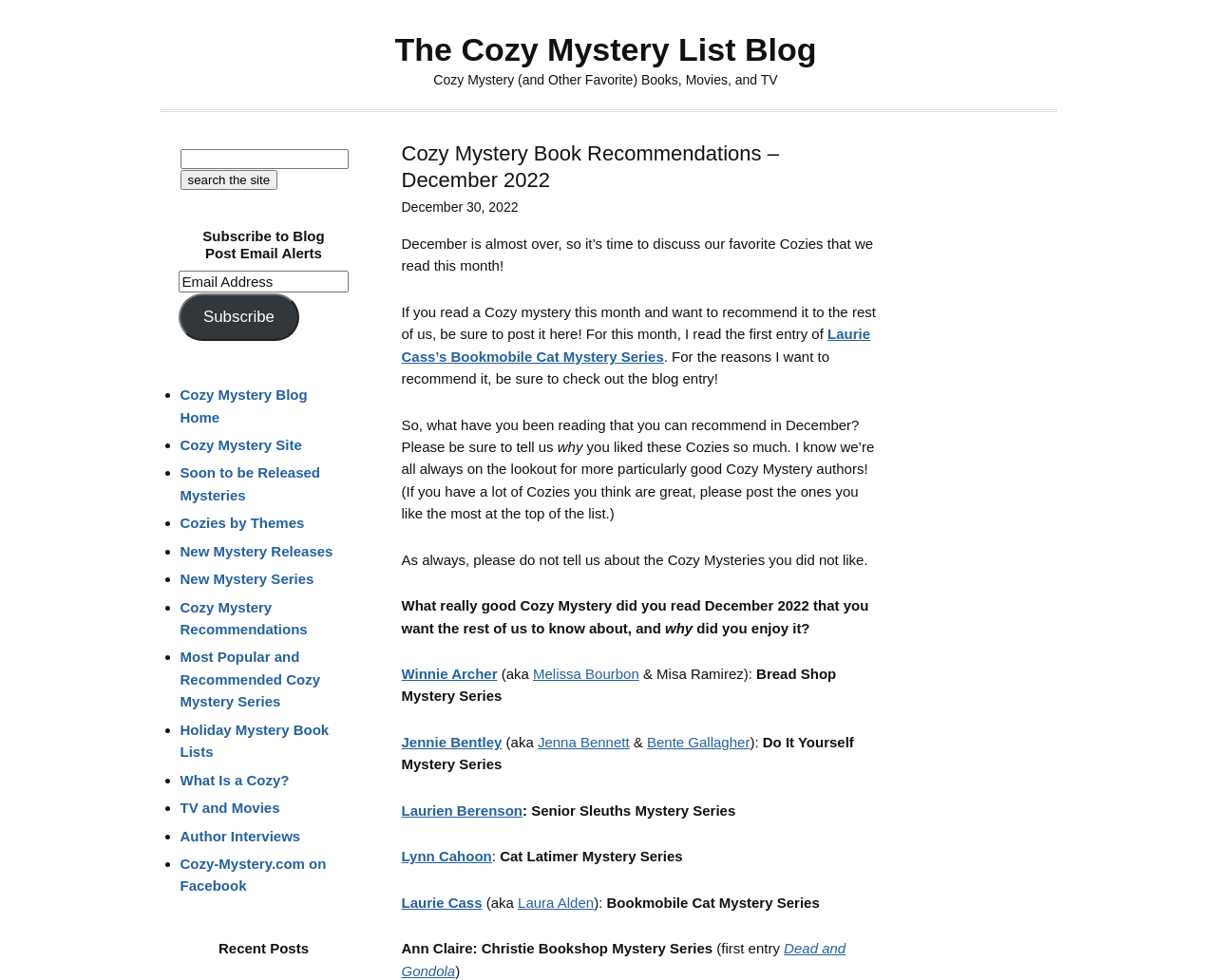Please extract and provide the main headline of the webpage.

Cozy Mystery Book Recommendations – December 2022